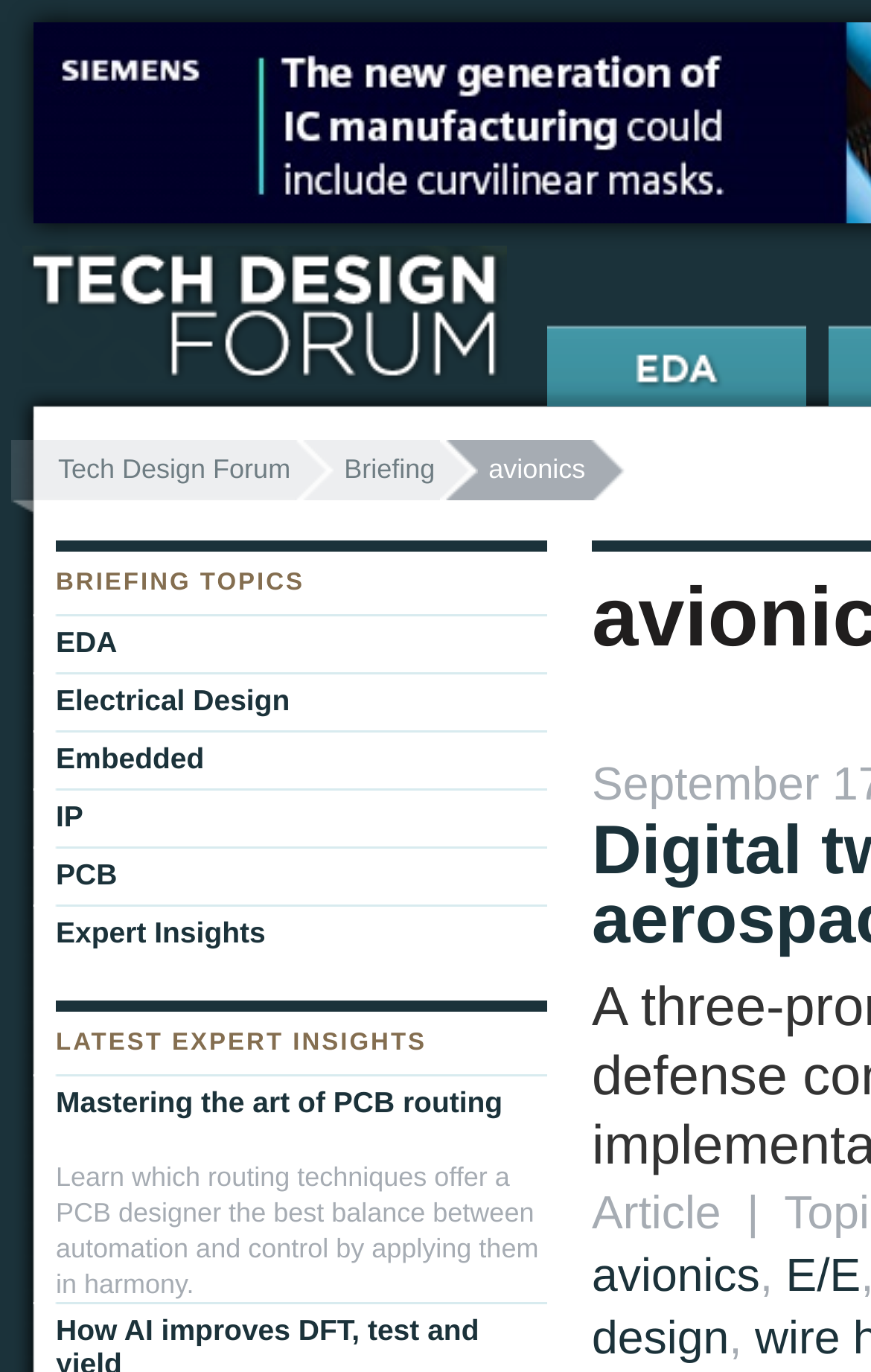Could you indicate the bounding box coordinates of the region to click in order to complete this instruction: "go to Tech Design Forum homepage".

[0.038, 0.179, 0.628, 0.277]